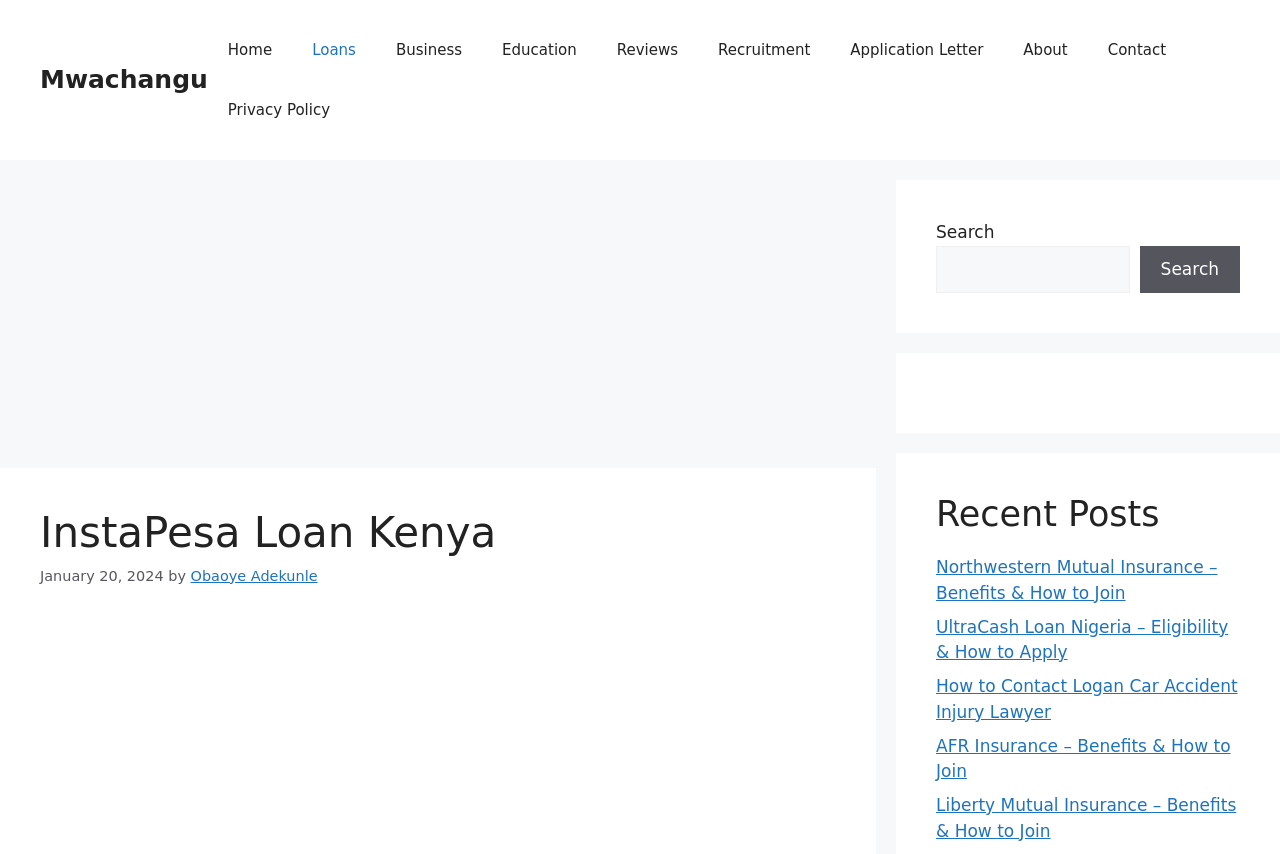Determine the bounding box coordinates of the region to click in order to accomplish the following instruction: "Check the InstaPesa Loan Kenya heading". Provide the coordinates as four float numbers between 0 and 1, specifically [left, top, right, bottom].

[0.031, 0.595, 0.653, 0.654]